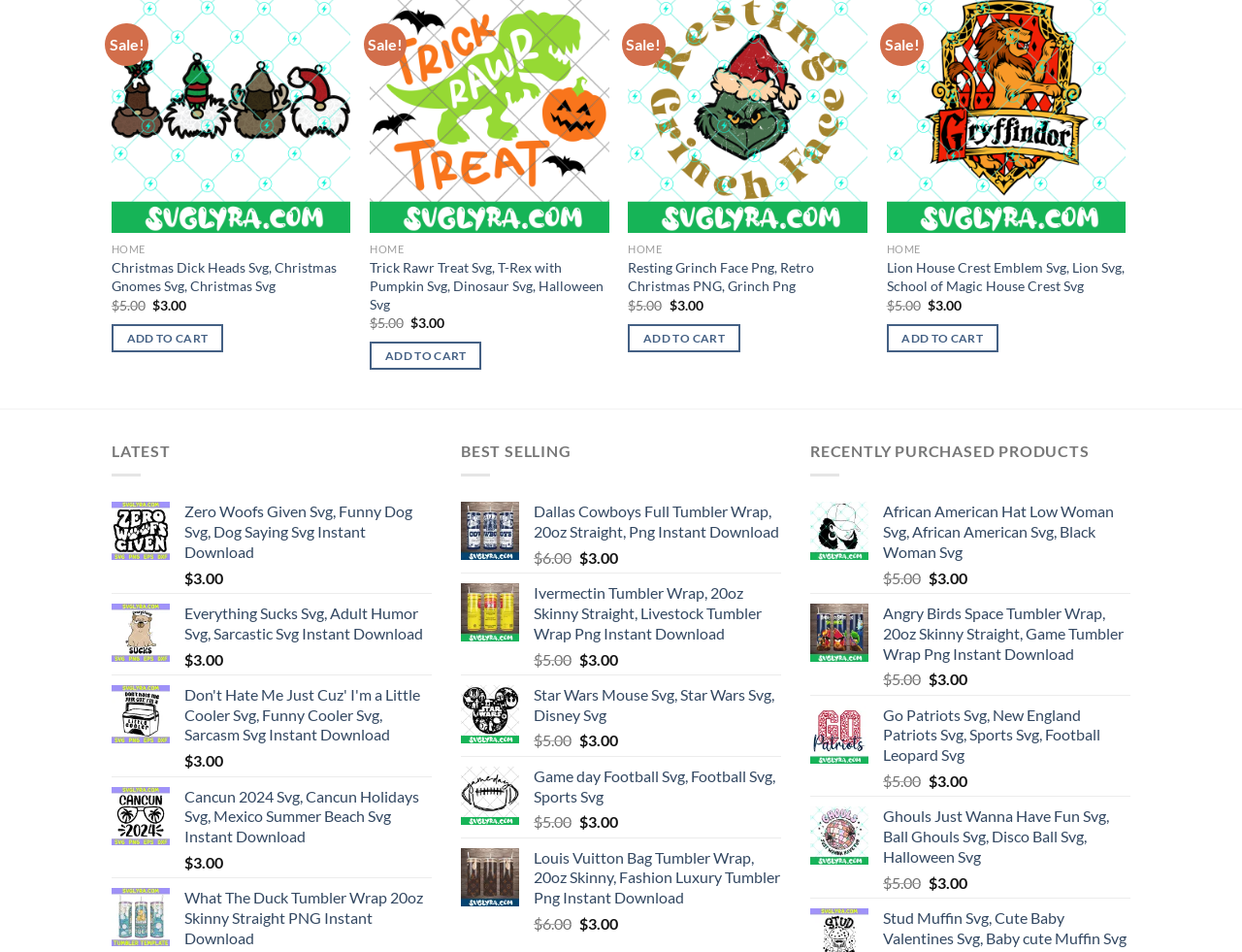How many products are displayed on the webpage?
Utilize the image to construct a detailed and well-explained answer.

I counted the number of product information sections on the webpage, each containing a 'link' element with product name, a 'StaticText' element with price, and an 'ADD TO CART' button, and found that there are multiple products displayed.